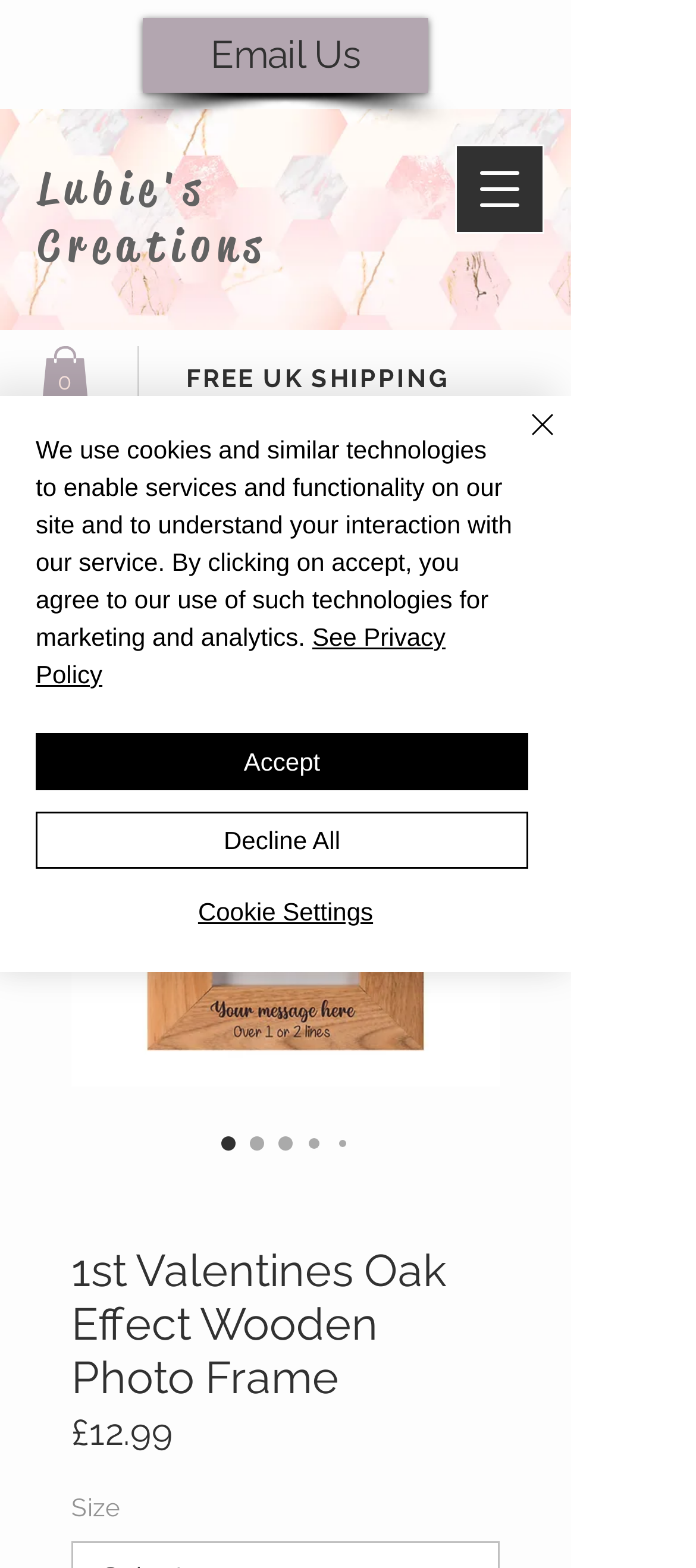Please specify the bounding box coordinates of the clickable region necessary for completing the following instruction: "Open the navigation menu". The coordinates must consist of four float numbers between 0 and 1, i.e., [left, top, right, bottom].

[0.654, 0.092, 0.782, 0.149]